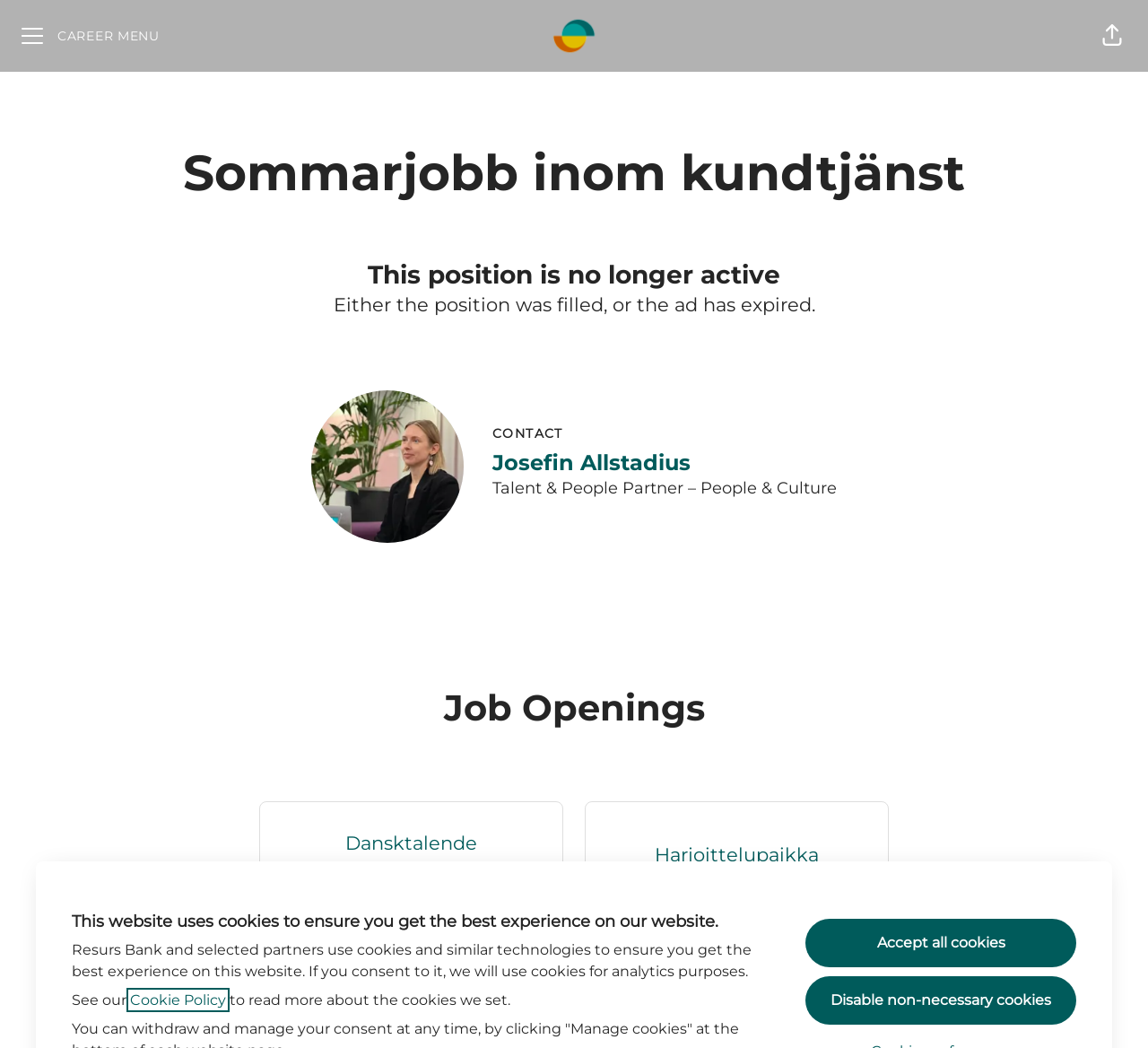Please extract and provide the main headline of the webpage.

This website uses cookies to ensure you get the best experience on our website.